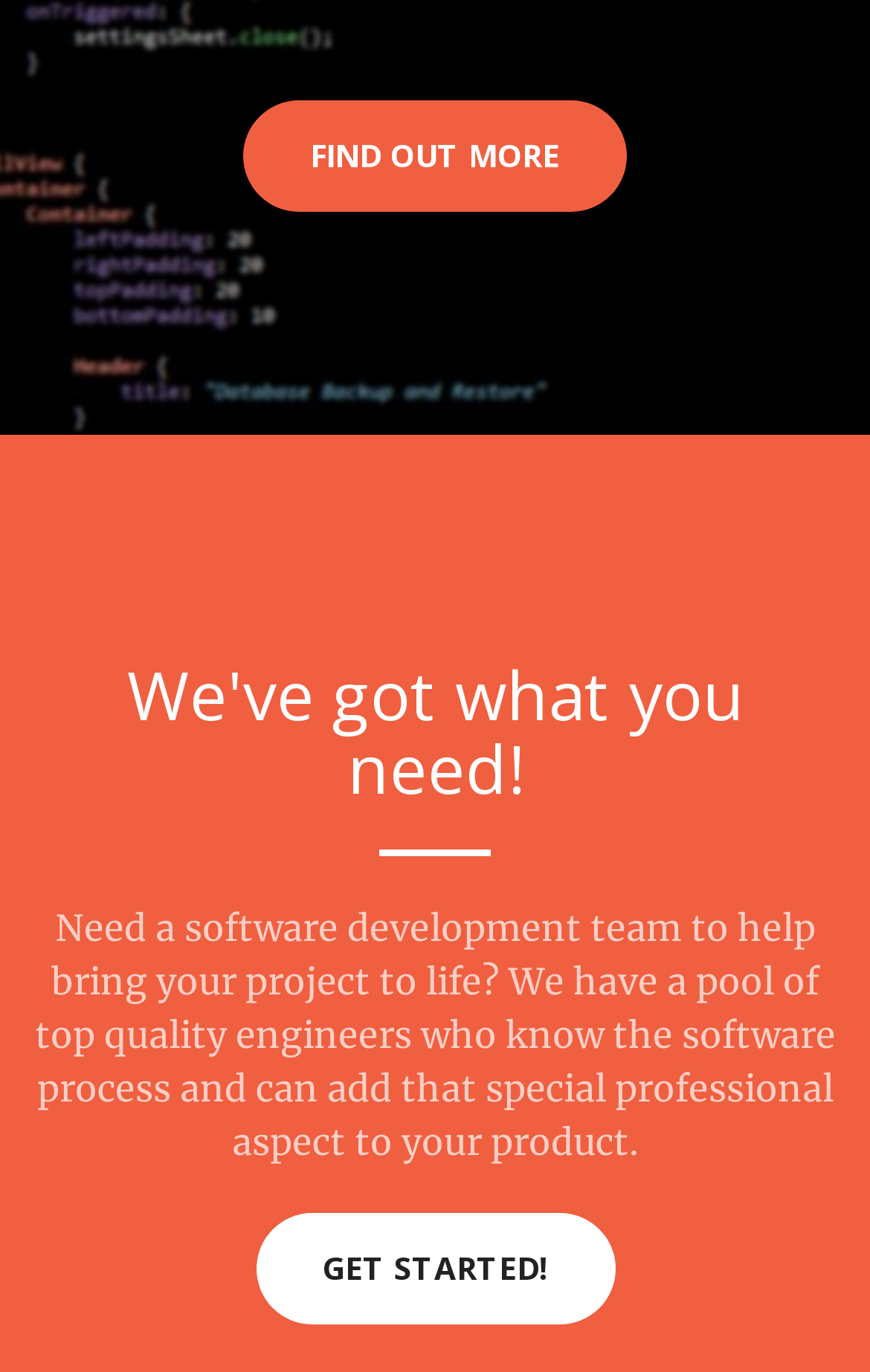Please provide the bounding box coordinates in the format (top-left x, top-left y, bottom-right x, bottom-right y). Remember, all values are floating point numbers between 0 and 1. What is the bounding box coordinate of the region described as: Menu

None